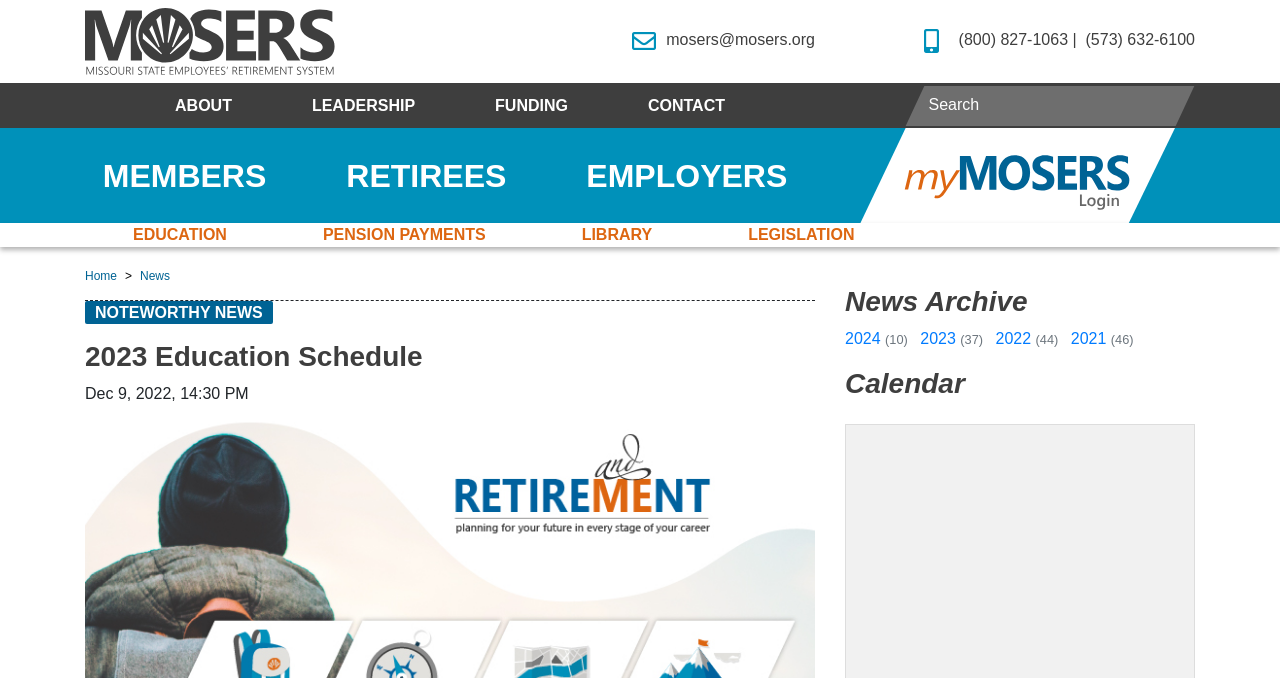Based on the description "(573) 632-6100", find the bounding box of the specified UI element.

[0.848, 0.046, 0.934, 0.071]